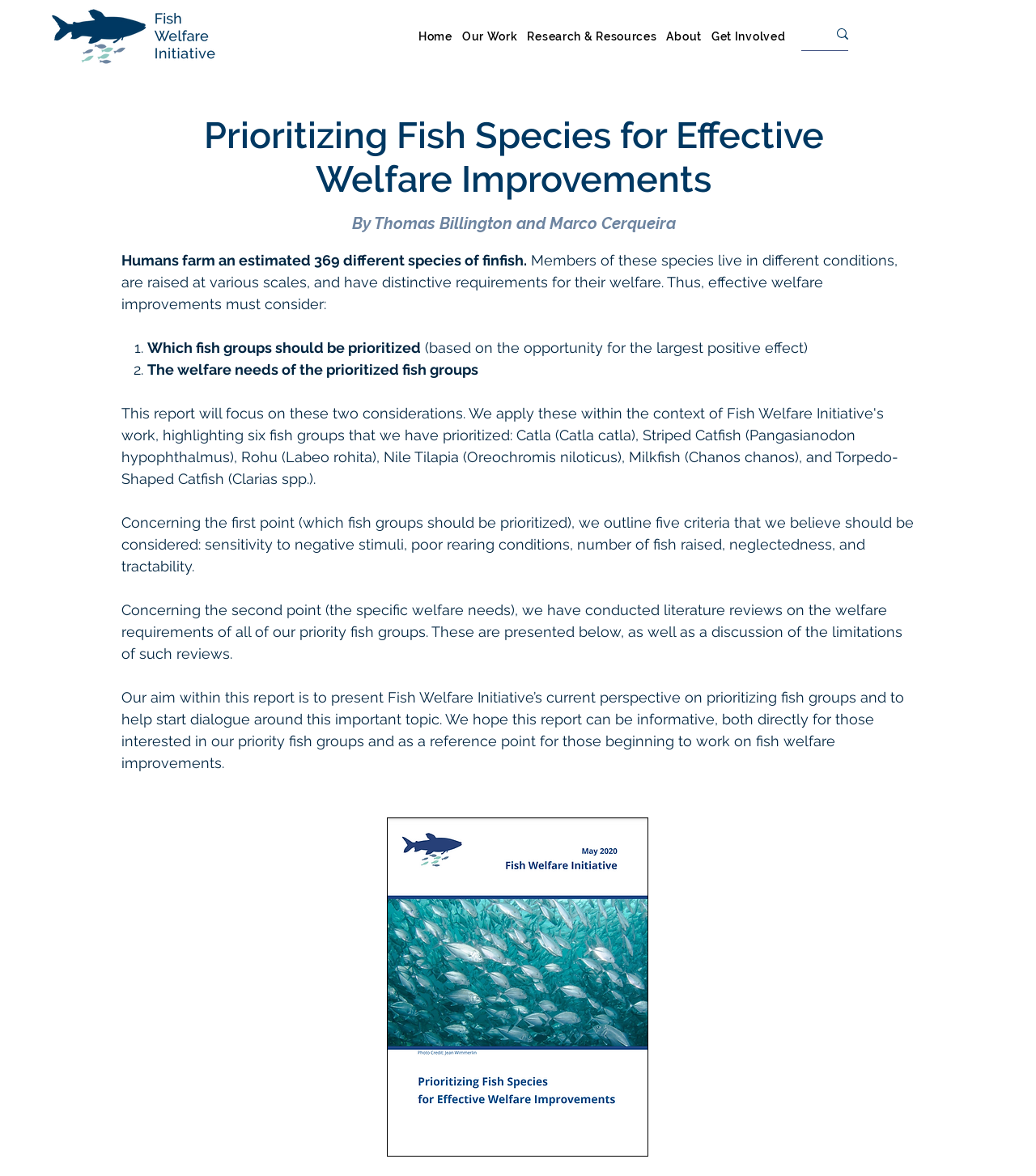Respond to the question with just a single word or phrase: 
What is the format of the literature reviews presented in the report?

They are presented below